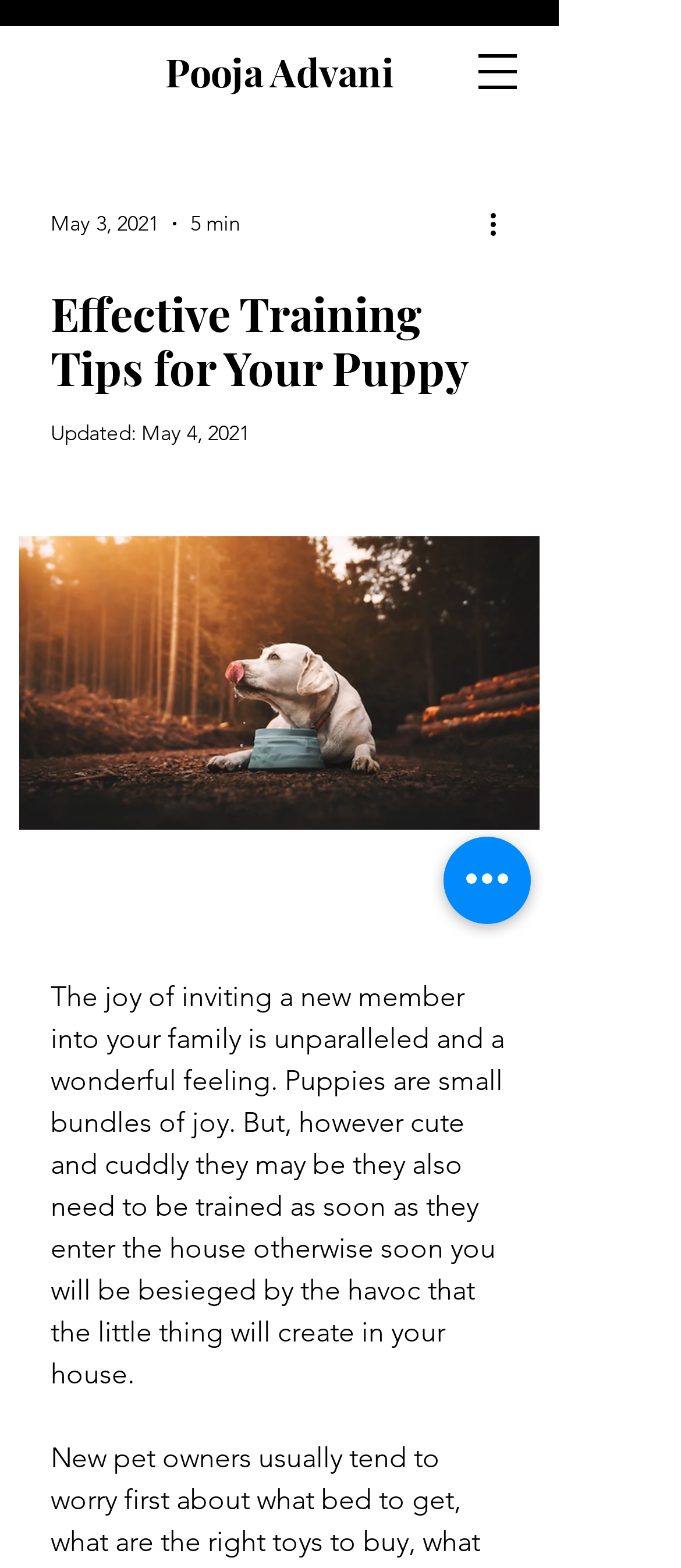Provide an in-depth caption for the webpage.

The webpage is about effective training tips for puppies, with a focus on the joy of bringing a new furry family member into the home. At the top left of the page, there is a link to the author, Pooja Advani. Next to it, on the top right, is a button to open the navigation menu. 

Below the navigation menu button, there is a section with a heading that matches the title of the webpage, "Effective Training Tips for Your Puppy". This section also includes the date "May 3, 2021" and a duration of "5 min" on the left side, and a button with more actions on the right side, accompanied by a small image. 

Underneath this section, there is a subheading "Updated:" with a date "May 4, 2021" next to it. Below this, there is a long paragraph of text that discusses the importance of training puppies as soon as they enter the house to avoid chaos. 

On the right side of the page, near the bottom, there is a button labeled "Quick actions".